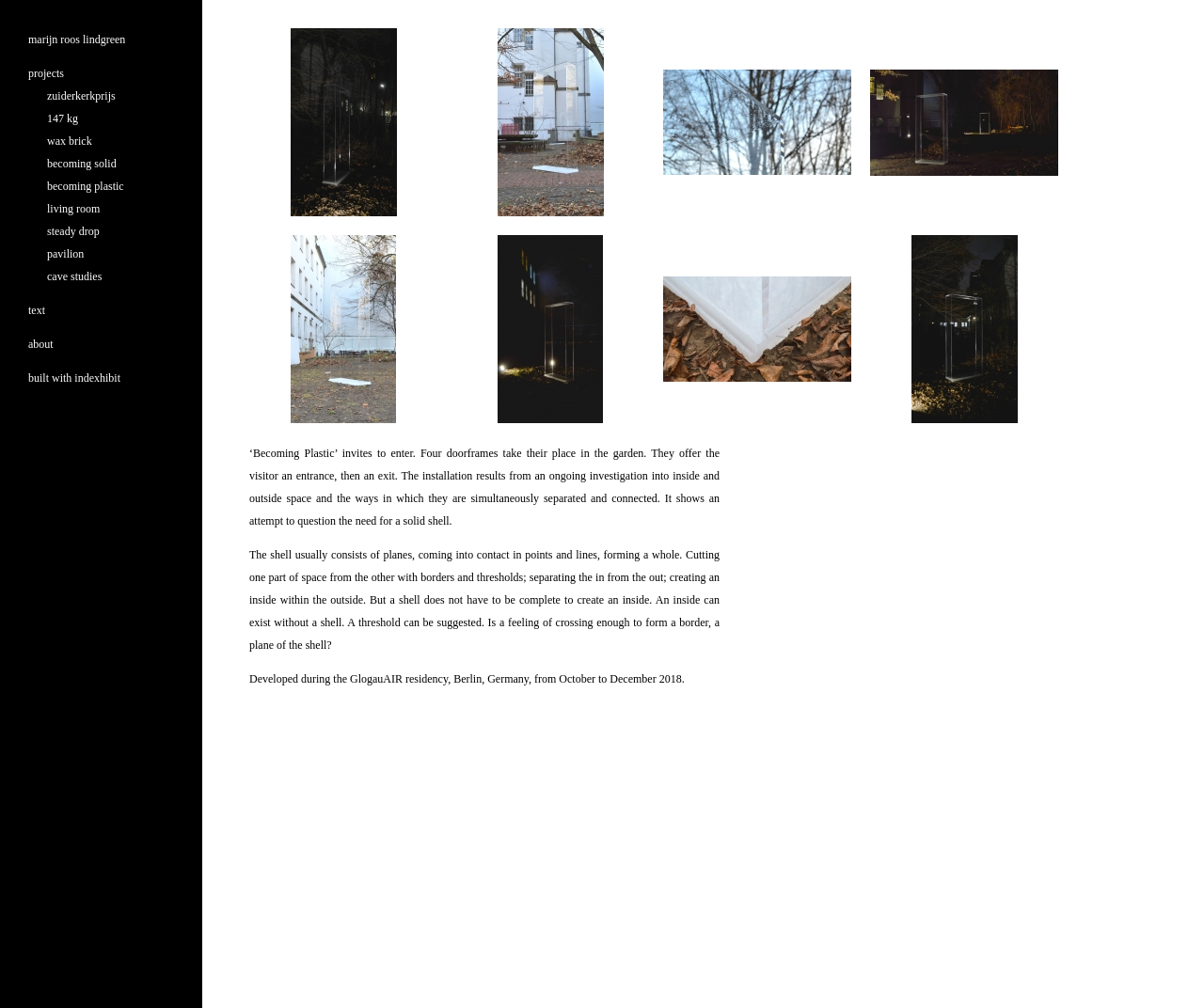What is the name of the artist?
Using the details from the image, give an elaborate explanation to answer the question.

The name of the artist can be found at the top of the webpage, where it is written as 'marijn roos lindgreen'.